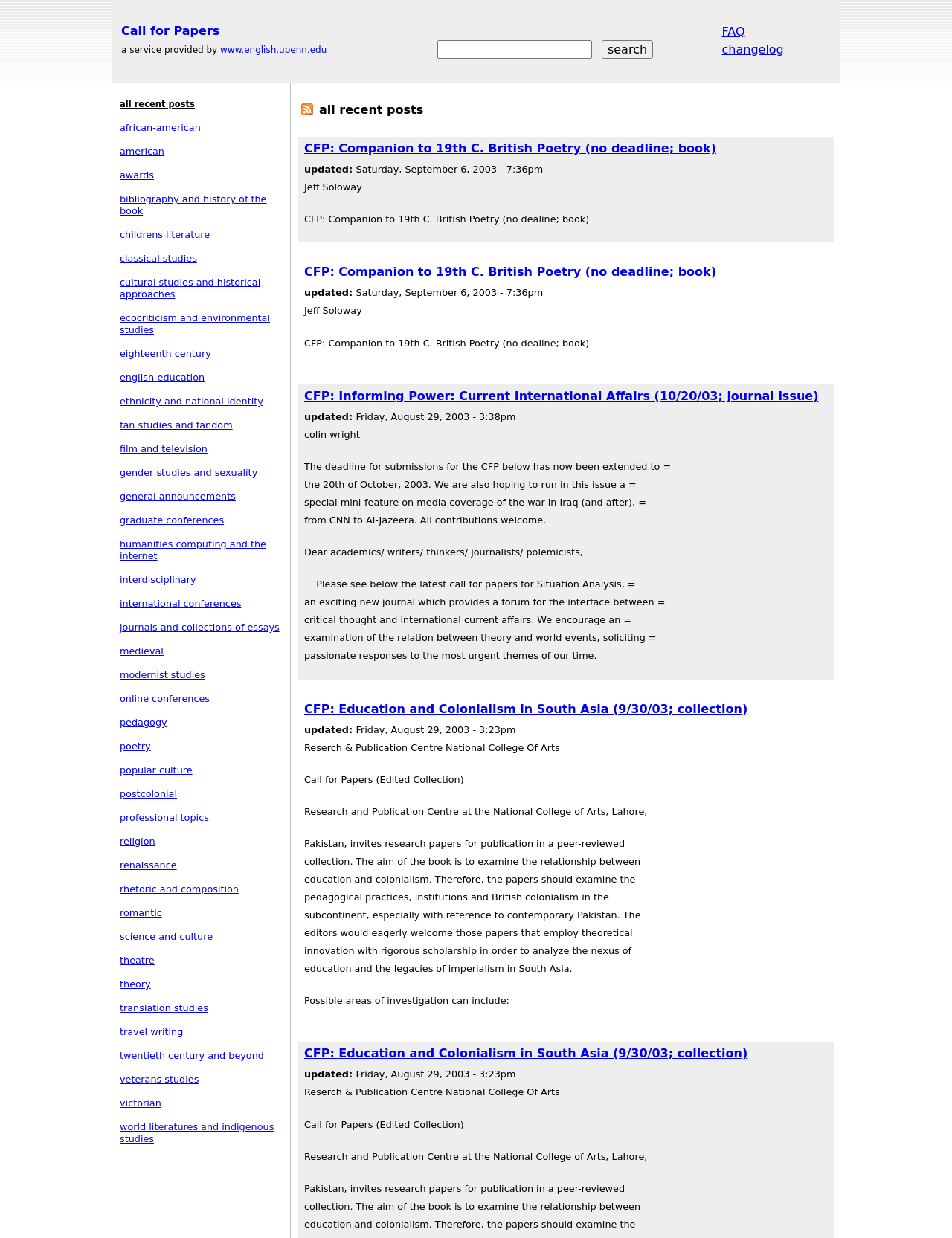Please determine the bounding box coordinates for the element that should be clicked to follow these instructions: "view CFP: Companion to 19th C. British Poetry".

[0.32, 0.114, 0.752, 0.126]